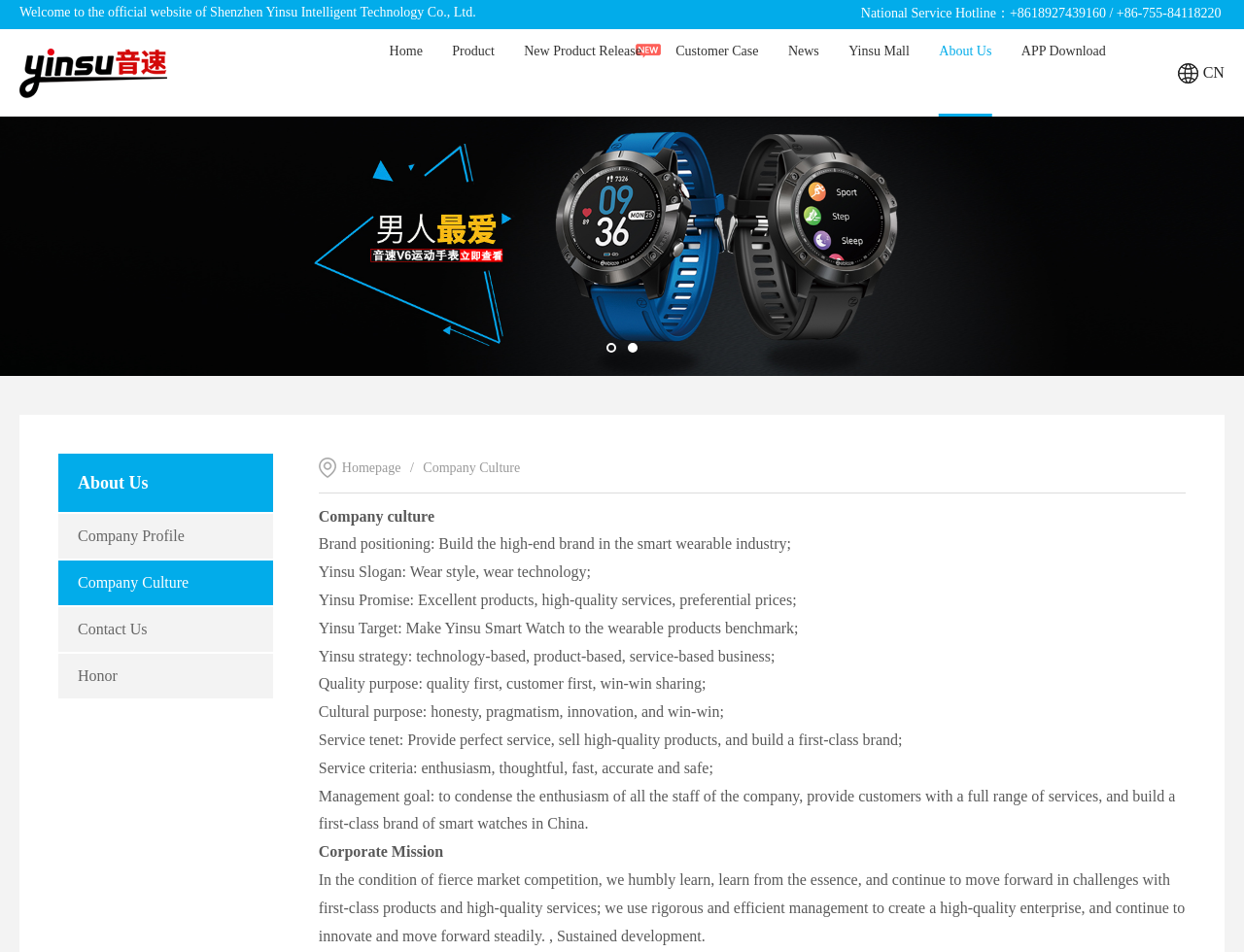What is the slogan of Yinsu?
Look at the image and respond to the question as thoroughly as possible.

I found the slogan by looking at the section about company culture, where it says 'Yinsu Slogan: Wear style, wear technology;'.